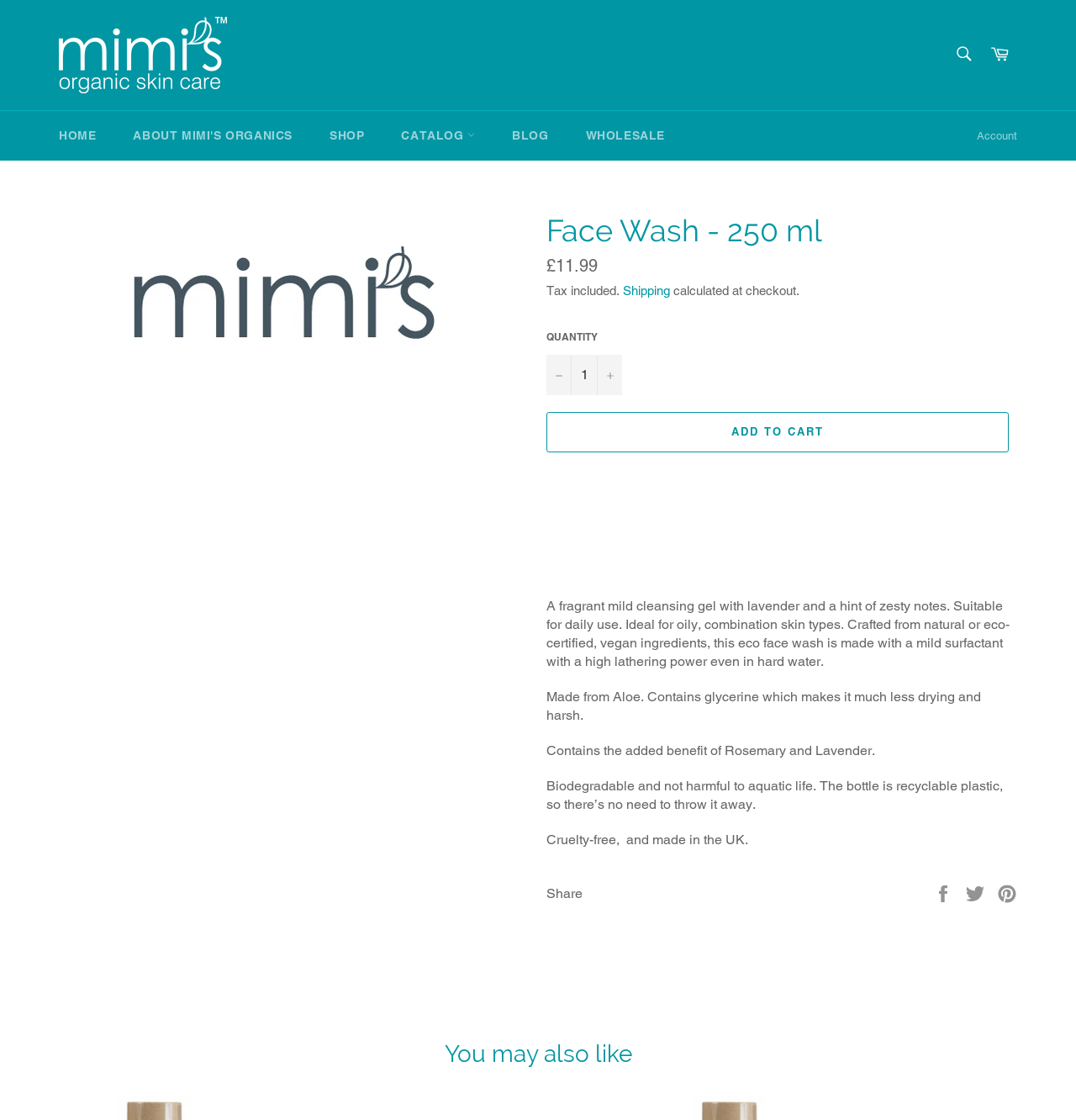Using the information from the screenshot, answer the following question thoroughly:
What is the location where the face wash is made?

I found the location where the face wash is made by reading the static text element that describes the product, which says 'Cruelty-free, and made in the UK'.